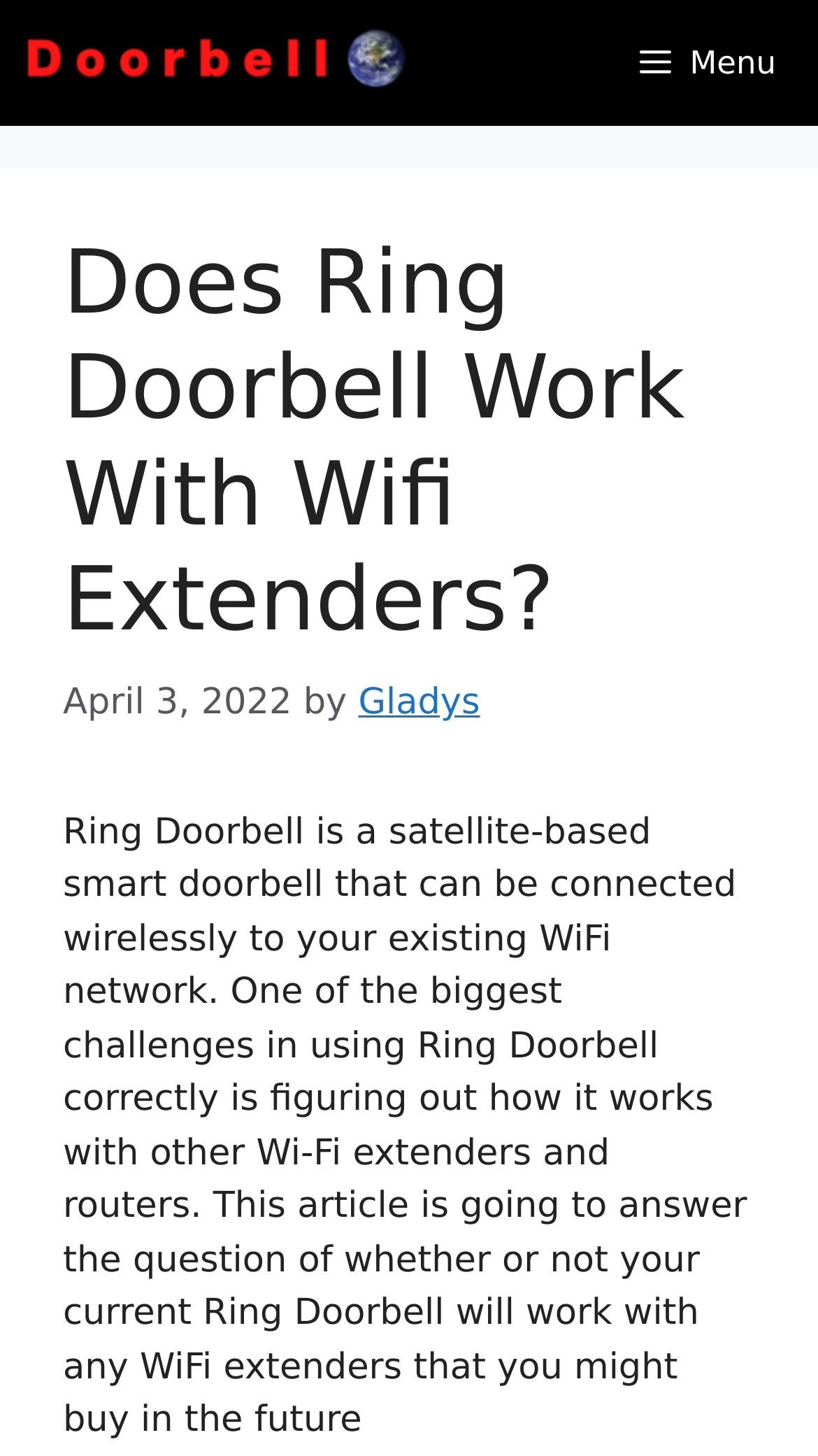What is the main title displayed on this webpage?

Does Ring Doorbell Work With Wifi Extenders?